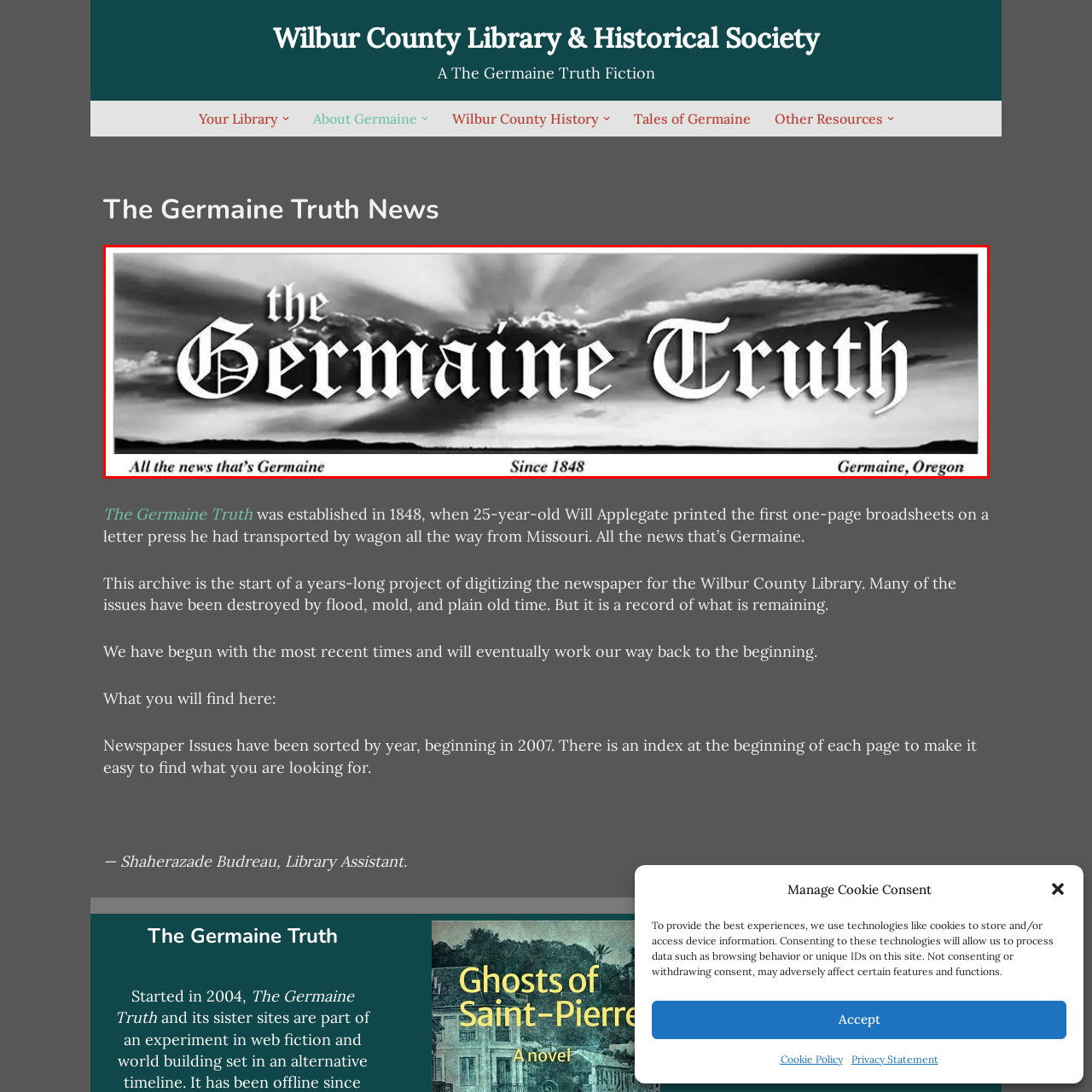Check the image highlighted in red, Where is the newspaper primarily focused on?
 Please answer in a single word or phrase.

Germaine, Oregon